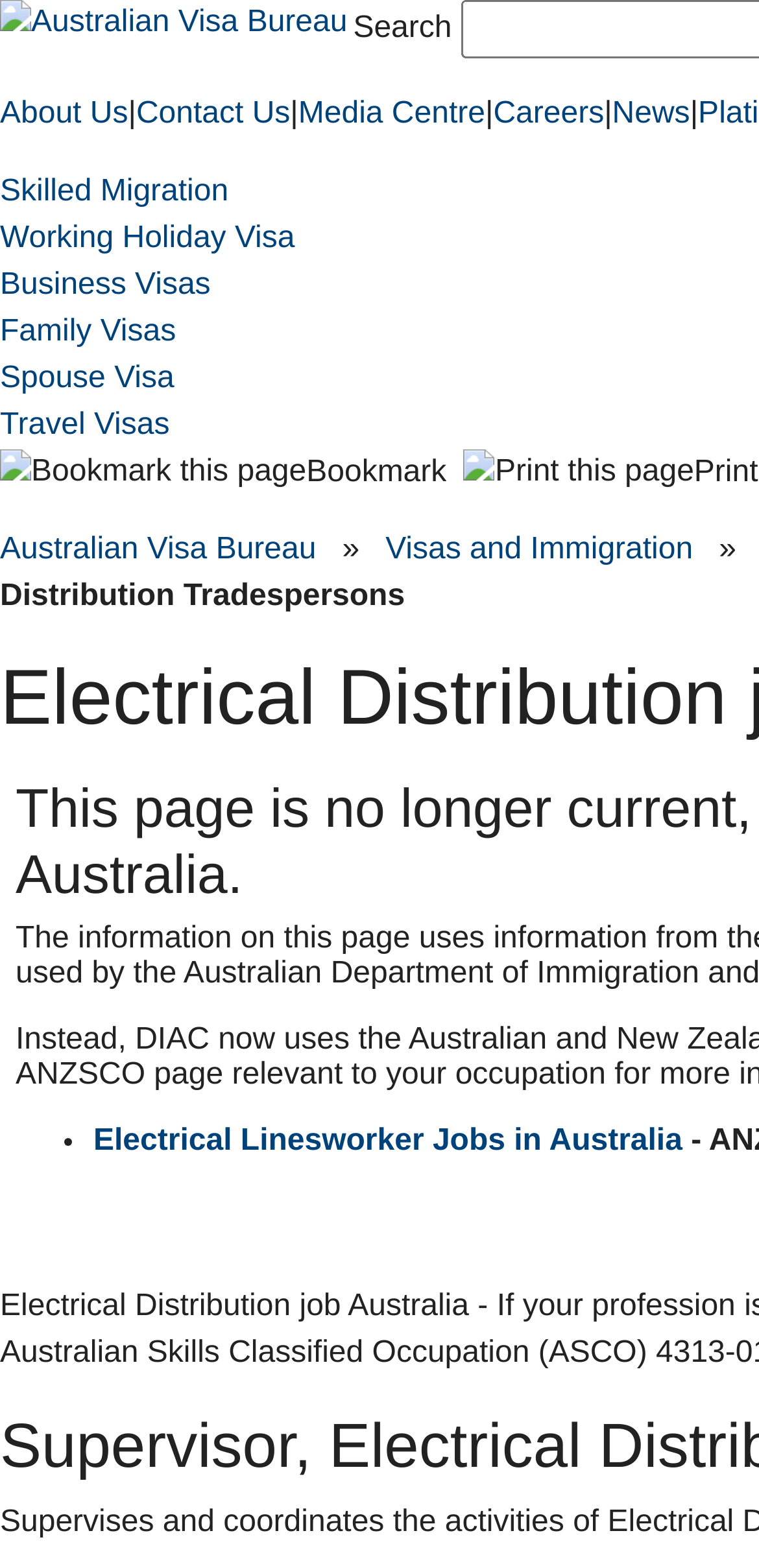Extract the top-level heading from the webpage and provide its text.

Electrical Distribution job Australia